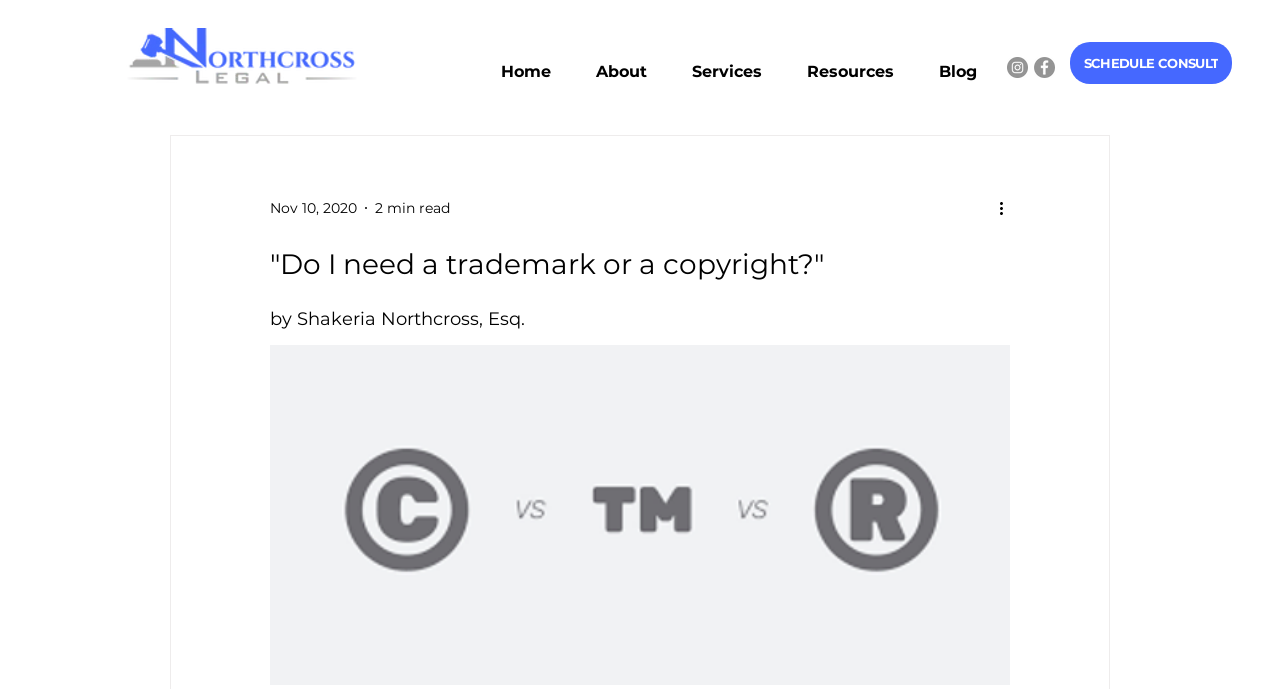Given the webpage screenshot, identify the bounding box of the UI element that matches this description: "aria-label="More actions"".

[0.778, 0.284, 0.797, 0.319]